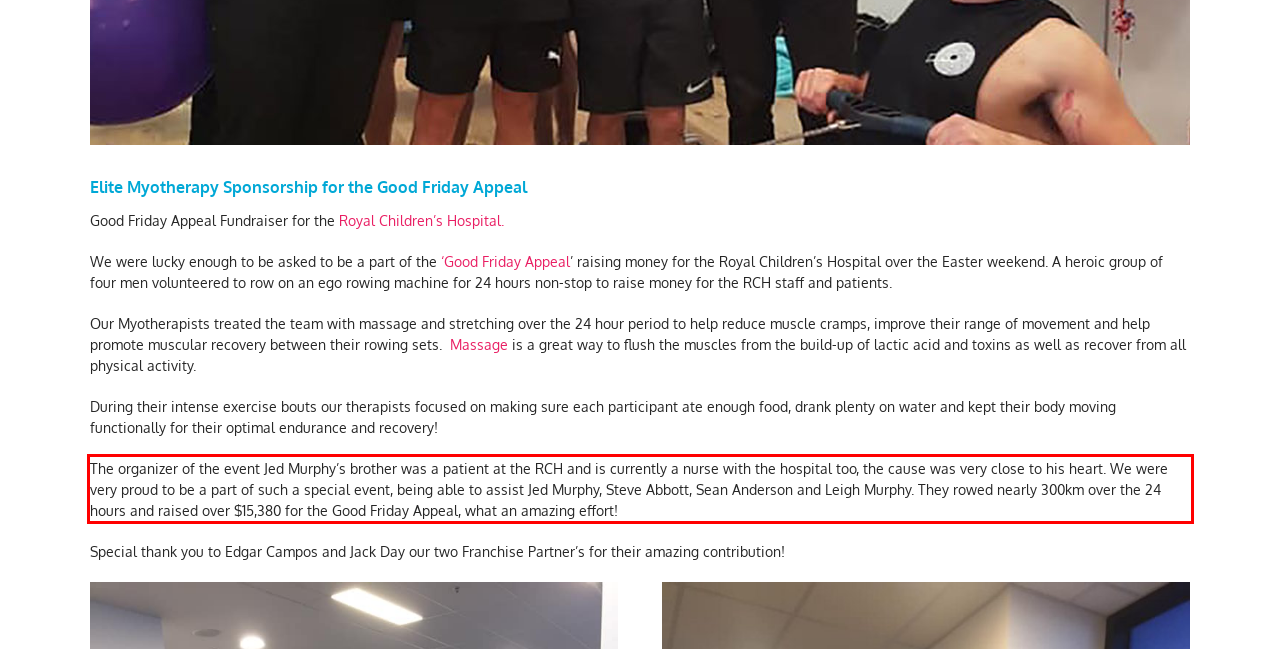The screenshot you have been given contains a UI element surrounded by a red rectangle. Use OCR to read and extract the text inside this red rectangle.

The organizer of the event Jed Murphy’s brother was a patient at the RCH and is currently a nurse with the hospital too, the cause was very close to his heart. We were very proud to be a part of such a special event, being able to assist Jed Murphy, Steve Abbott, Sean Anderson and Leigh Murphy. They rowed nearly 300km over the 24 hours and raised over $15,380 for the Good Friday Appeal, what an amazing effort!